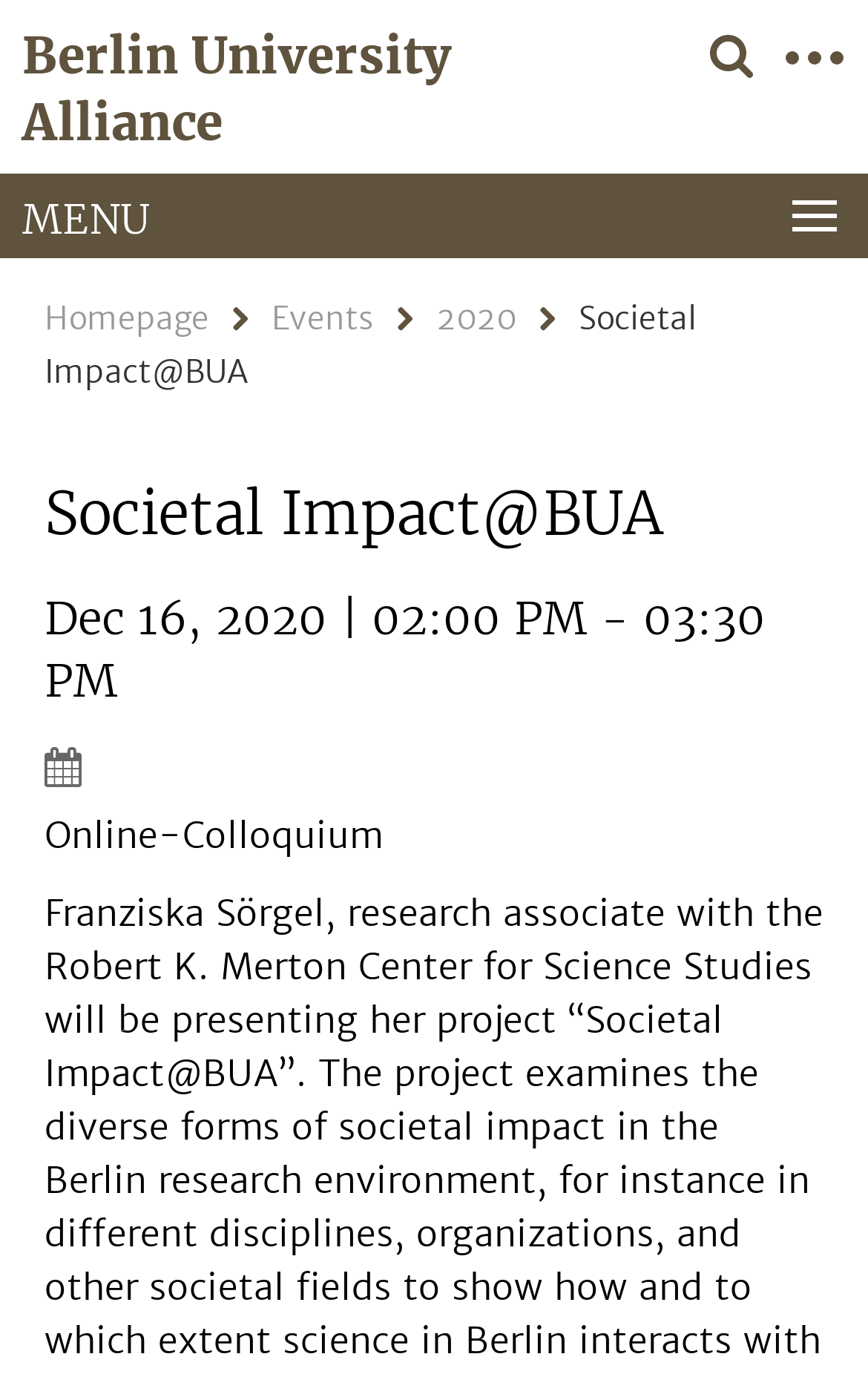Describe the webpage in detail, including text, images, and layout.

The webpage is about Societal Impact at Berlin University Alliance (BUA). At the top left, there is a link to the Berlin University Alliance website. Next to it, on the top right, there is an empty link. Below these links, there is a menu section with the label "MENU" on the top left. 

Under the menu section, there are four links: "Homepage", "Events", "2020", and "Societal Impact@BUA" from left to right. The "Societal Impact@BUA" link is also a heading that spans across the width of the page. 

Below the links, there is a section with a heading "Societal Impact@BUA" followed by a description "Dec 16, 2020 | 02:00 PM - 03:30 PM". On the right side of this section, there is an icon represented by "\uf073". Below the description, there is a label "Online-Colloquium".